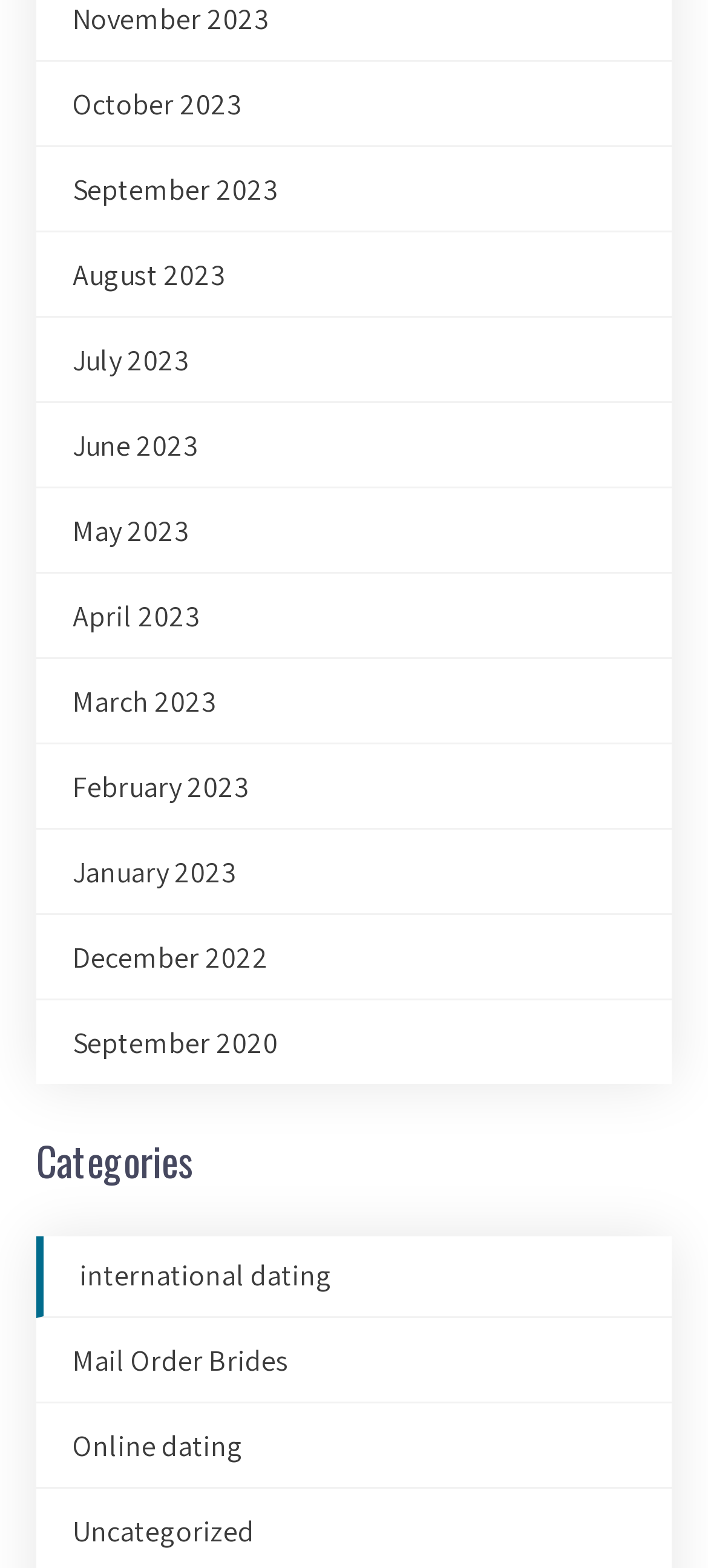Pinpoint the bounding box coordinates of the area that should be clicked to complete the following instruction: "Browse international dating". The coordinates must be given as four float numbers between 0 and 1, i.e., [left, top, right, bottom].

[0.113, 0.801, 0.469, 0.825]